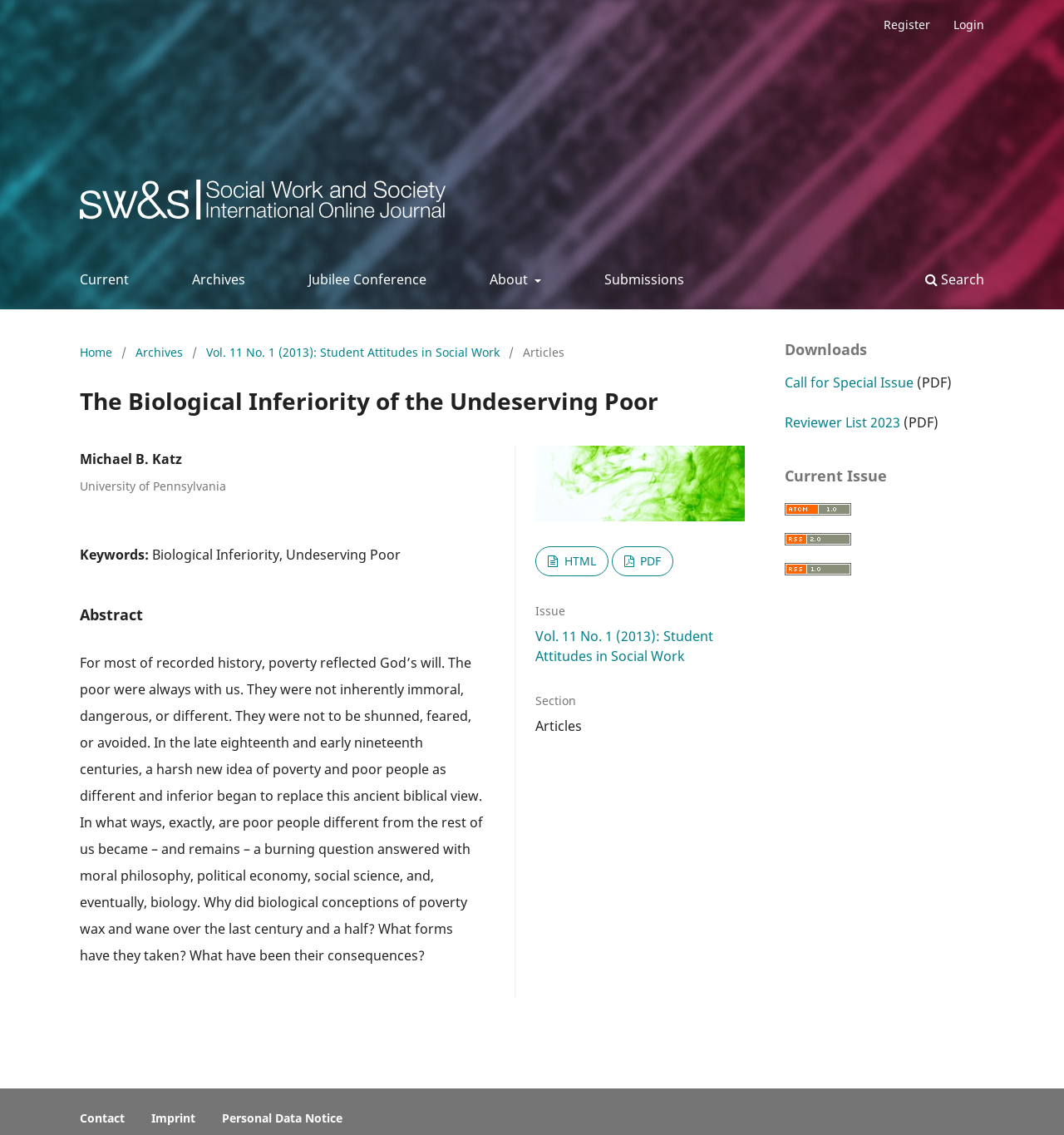Please examine the image and provide a detailed answer to the question: Who is the author of the article?

I found the author's name by looking at the article section, where I saw a static text element with the name 'Michael B. Katz' followed by the affiliation 'University of Pennsylvania'.